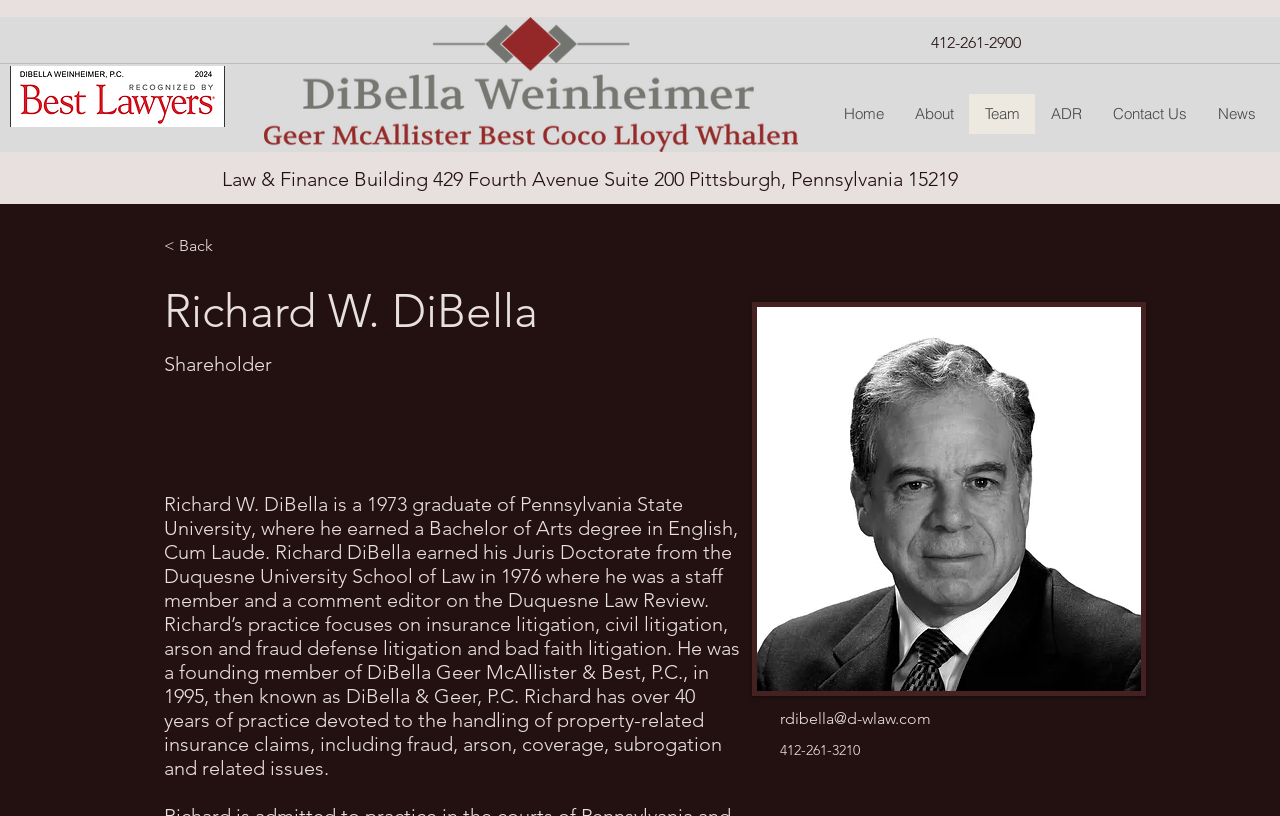What is Richard W. DiBella's email address?
Answer the question in as much detail as possible.

Richard W. DiBella's email address is rdibella@d-wlaw.com, which is mentioned in his profile below his phone number.